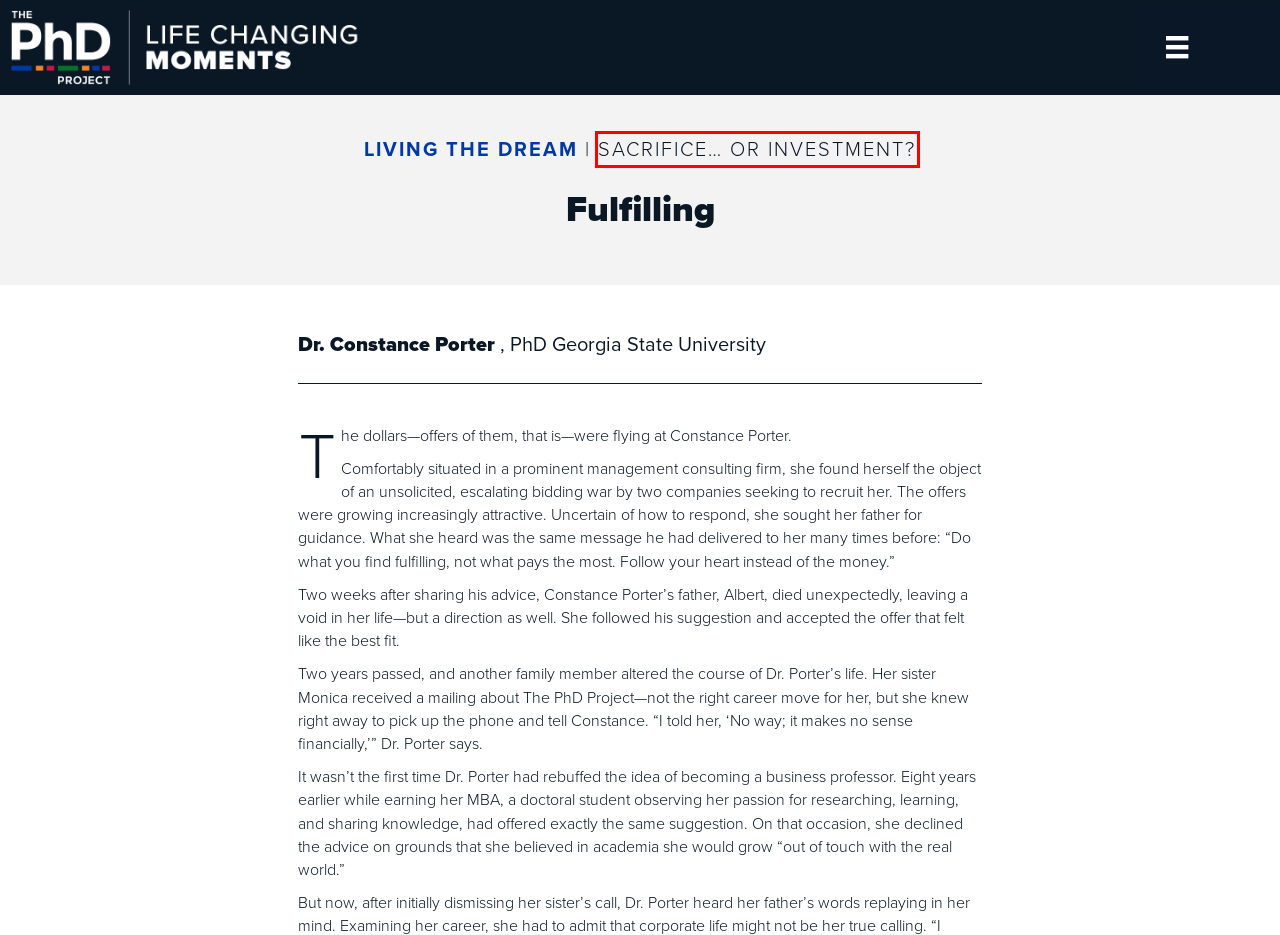Analyze the webpage screenshot with a red bounding box highlighting a UI element. Select the description that best matches the new webpage after clicking the highlighted element. Here are the options:
A. The Mathematics of Life | Dr. Helen Brown-Liburd | PhD Project Stories
B. Jobs - The PhD Project
C. Annual Conference - The PhD Project
D. News - The PhD Project
E. Living The Dream - Sacrifice… or Investment? | Stories | PhD Project Stories
F. Who We Are - The PhD Project
G. Origins: How it Began | Stories | PhD Project Stories
H. Paying it Forward | Stories | PhD Project Stories

E